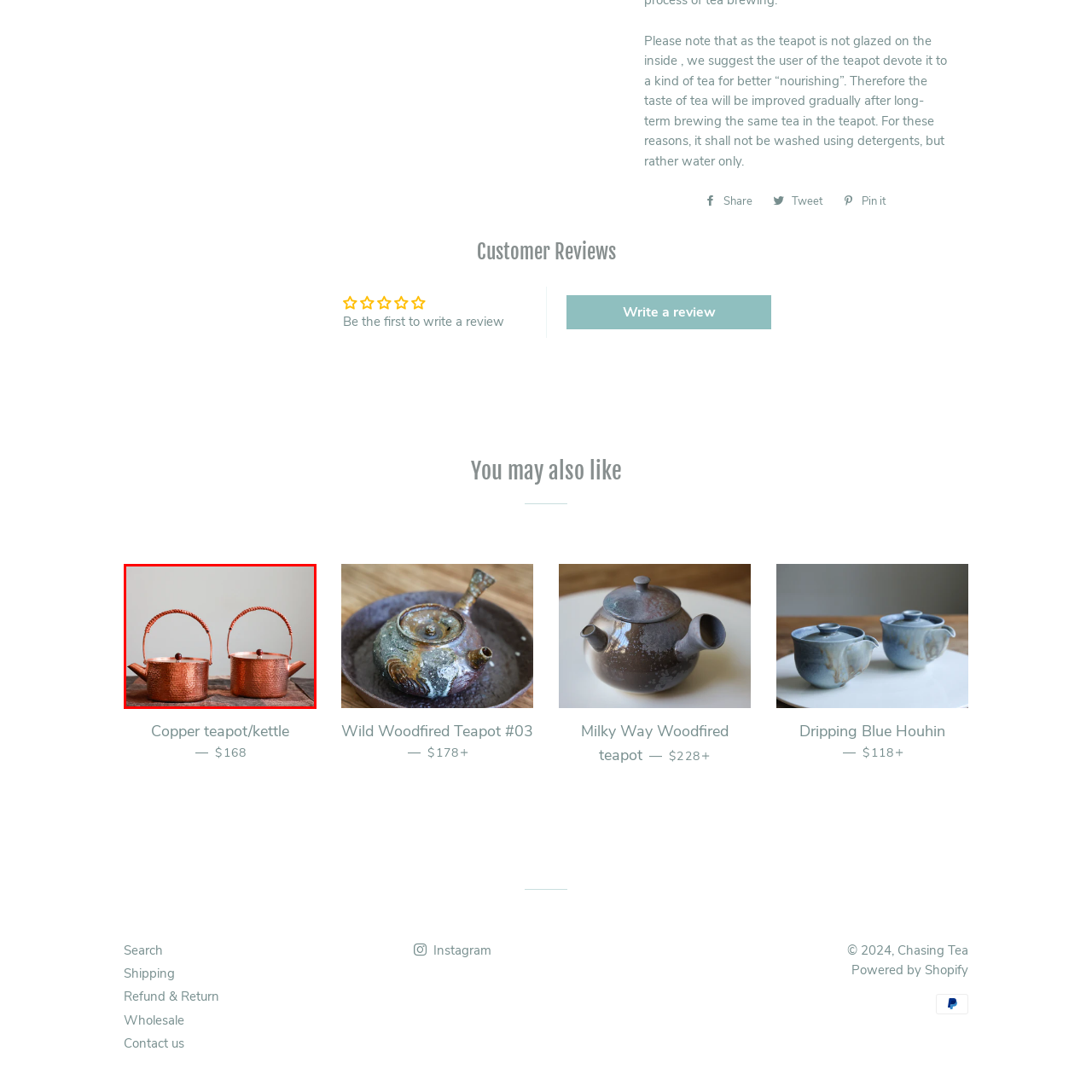What is the design of the handles?
Look closely at the image contained within the red bounding box and answer the question in detail, using the visual information present.

According to the caption, the handles of the teapots are 'woven with a braided design', which suggests that the design of the handles is braided.